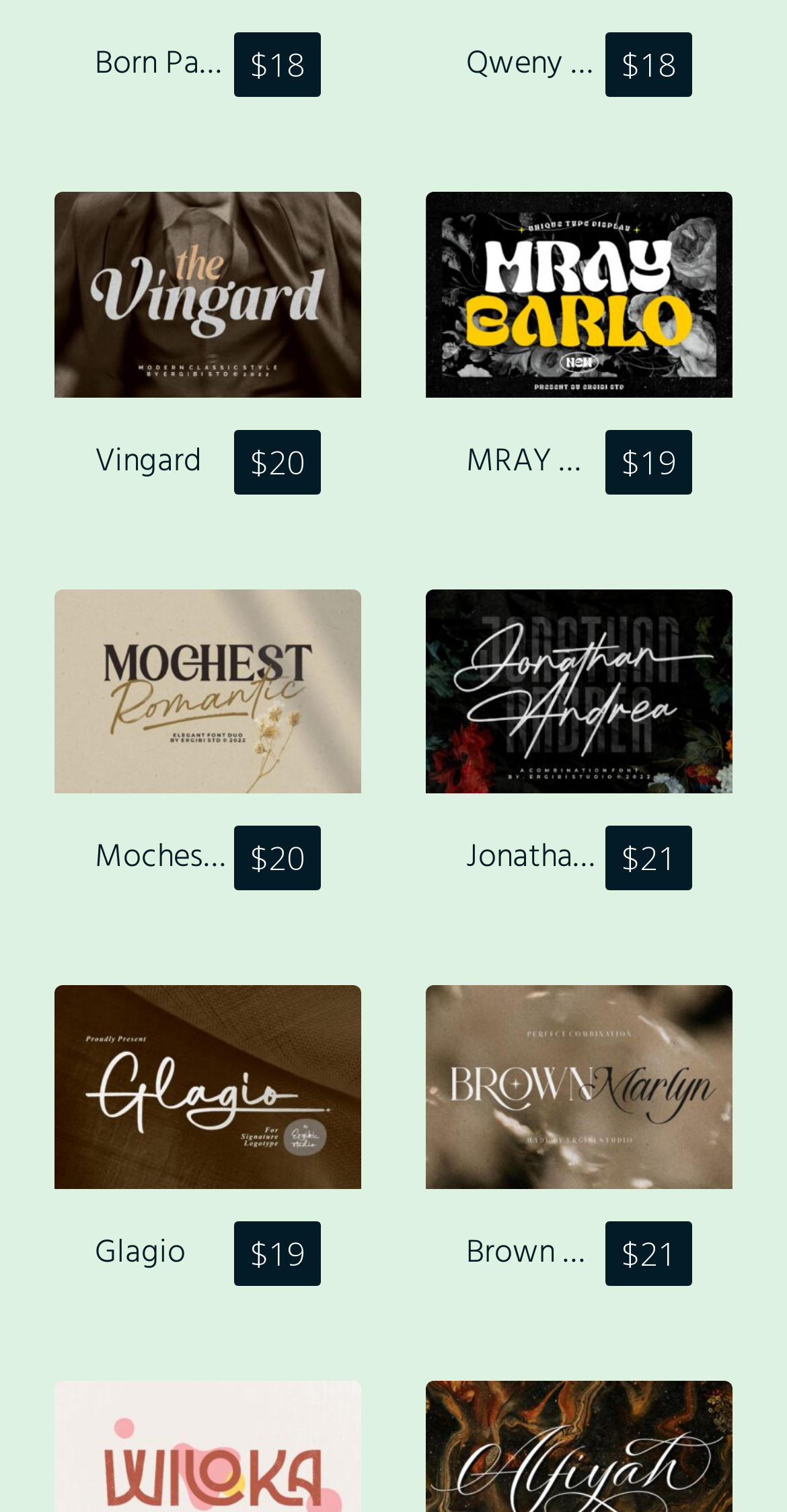Can you give a detailed response to the following question using the information from the image? What is the price range of the products?

I analyzed the prices of the products and found that the price range is from $18 to $21.